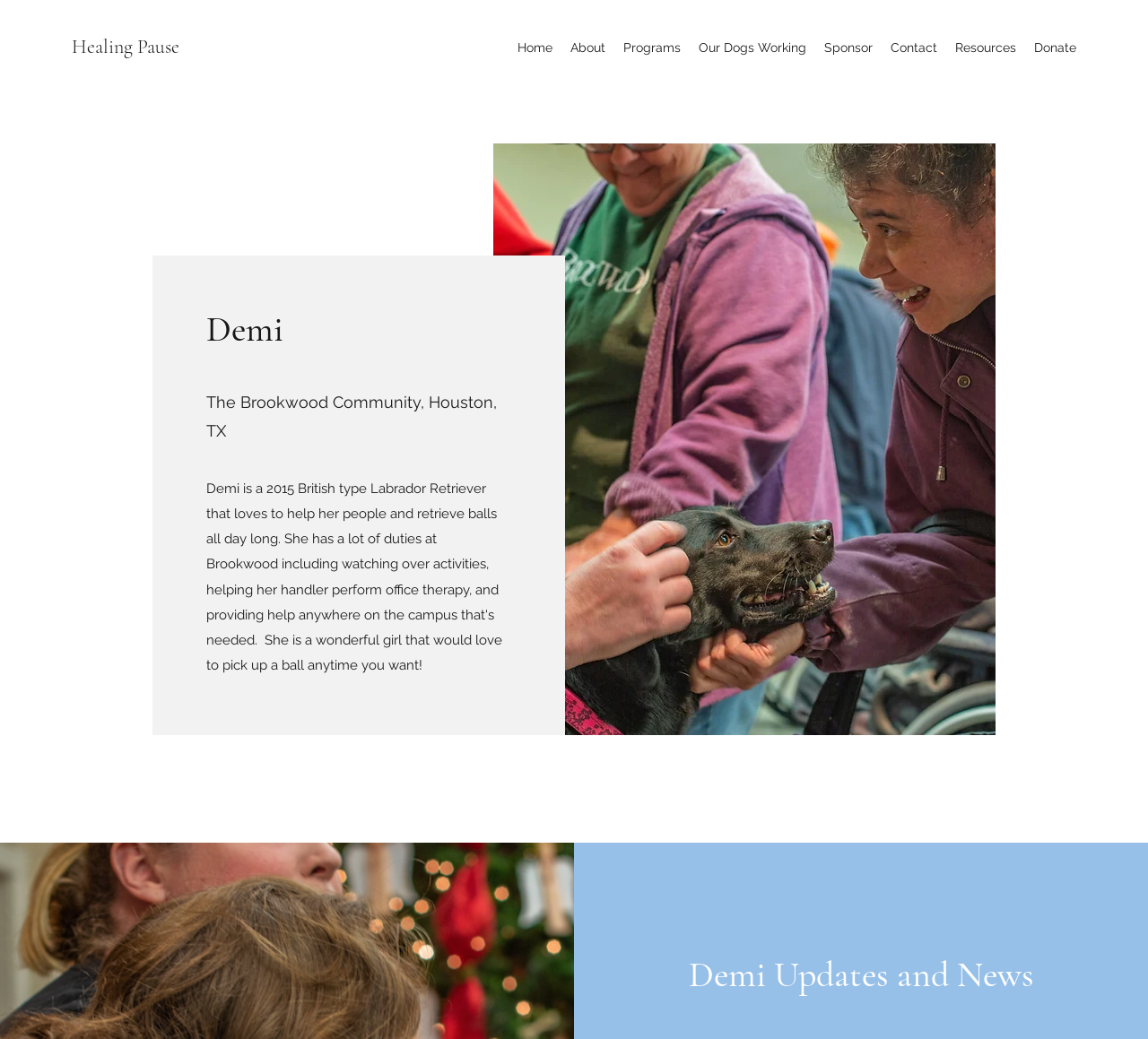Determine the bounding box coordinates for the element that should be clicked to follow this instruction: "see our dogs working". The coordinates should be given as four float numbers between 0 and 1, in the format [left, top, right, bottom].

[0.601, 0.033, 0.71, 0.059]